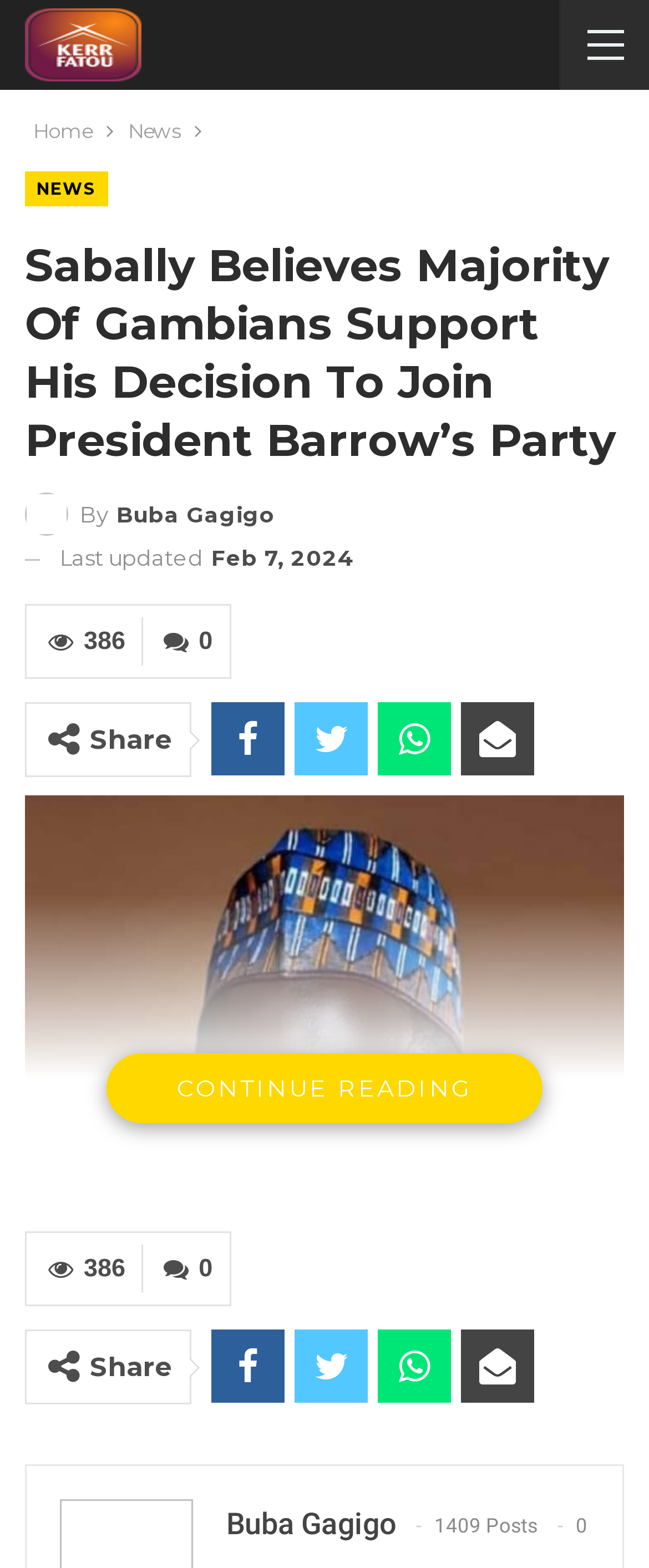Please identify the bounding box coordinates of the element I should click to complete this instruction: 'Click on the 'CONTINUE READING' link'. The coordinates should be given as four float numbers between 0 and 1, like this: [left, top, right, bottom].

[0.165, 0.672, 0.835, 0.716]